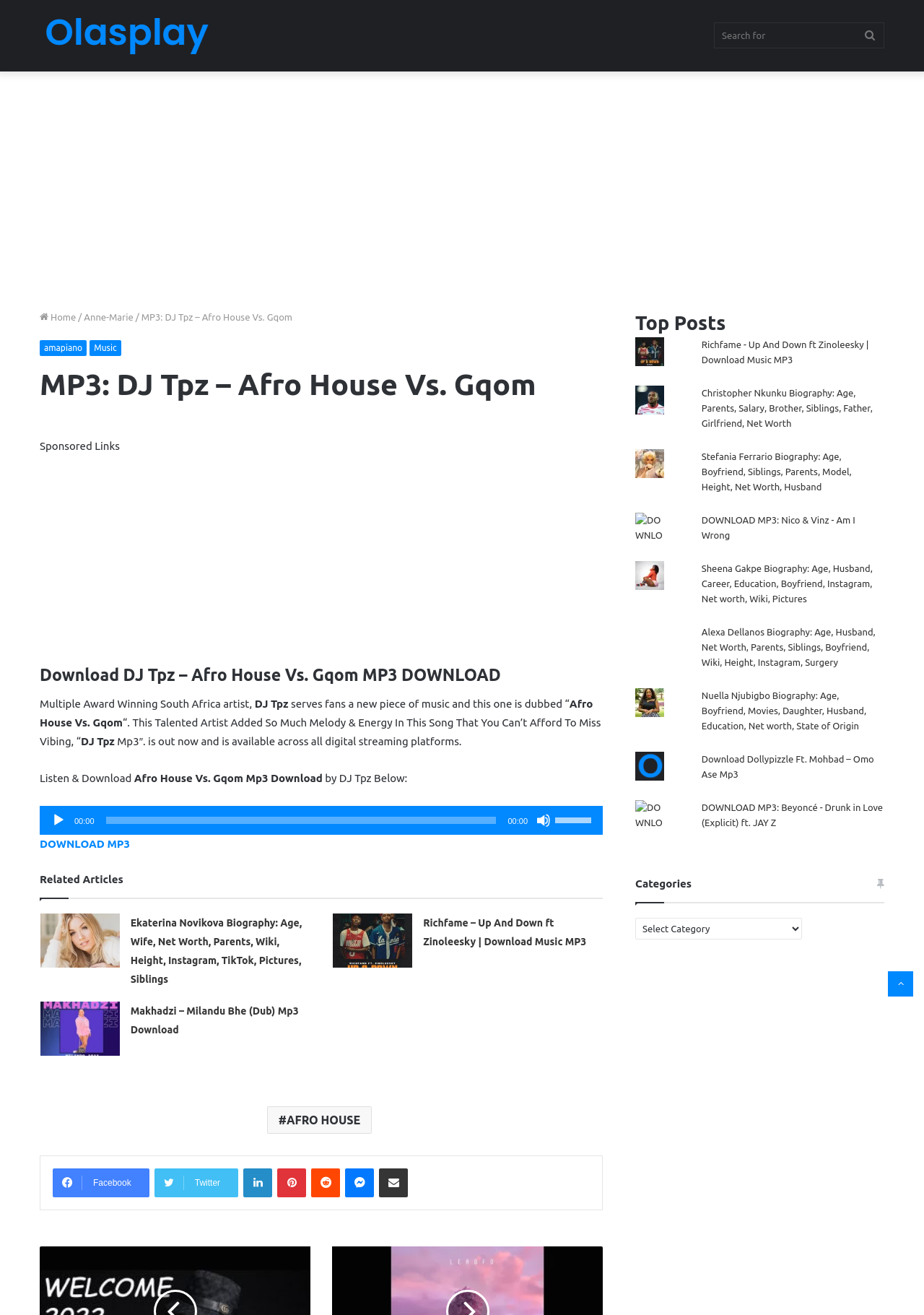Explain the webpage in detail, including its primary components.

This webpage is about a music download platform, specifically featuring a song by DJ Tpz titled "Afro House Vs. Gqom". The page has a primary navigation section at the top, which includes a logo, search bar, and links to other sections of the website. Below the navigation section, there is a large advertisement banner.

The main content of the page is divided into two sections: the left side contains the song information and download links, while the right side has a sidebar with top posts and categories.

On the left side, there is a heading with the song title, followed by a brief description of the song and the artist. Below this, there is an audio player that allows users to play the song, with controls for play, pause, and volume. There is also a download link for the song.

The right sidebar has a heading titled "Top Posts" and features several links to other music download pages, each with a thumbnail image and a brief description. Below this, there is a categories section with a dropdown menu.

At the bottom of the page, there are social media links and a "Back to top" button.

There are several advertisements scattered throughout the page, including a large banner at the top and smaller ads in the sidebar.